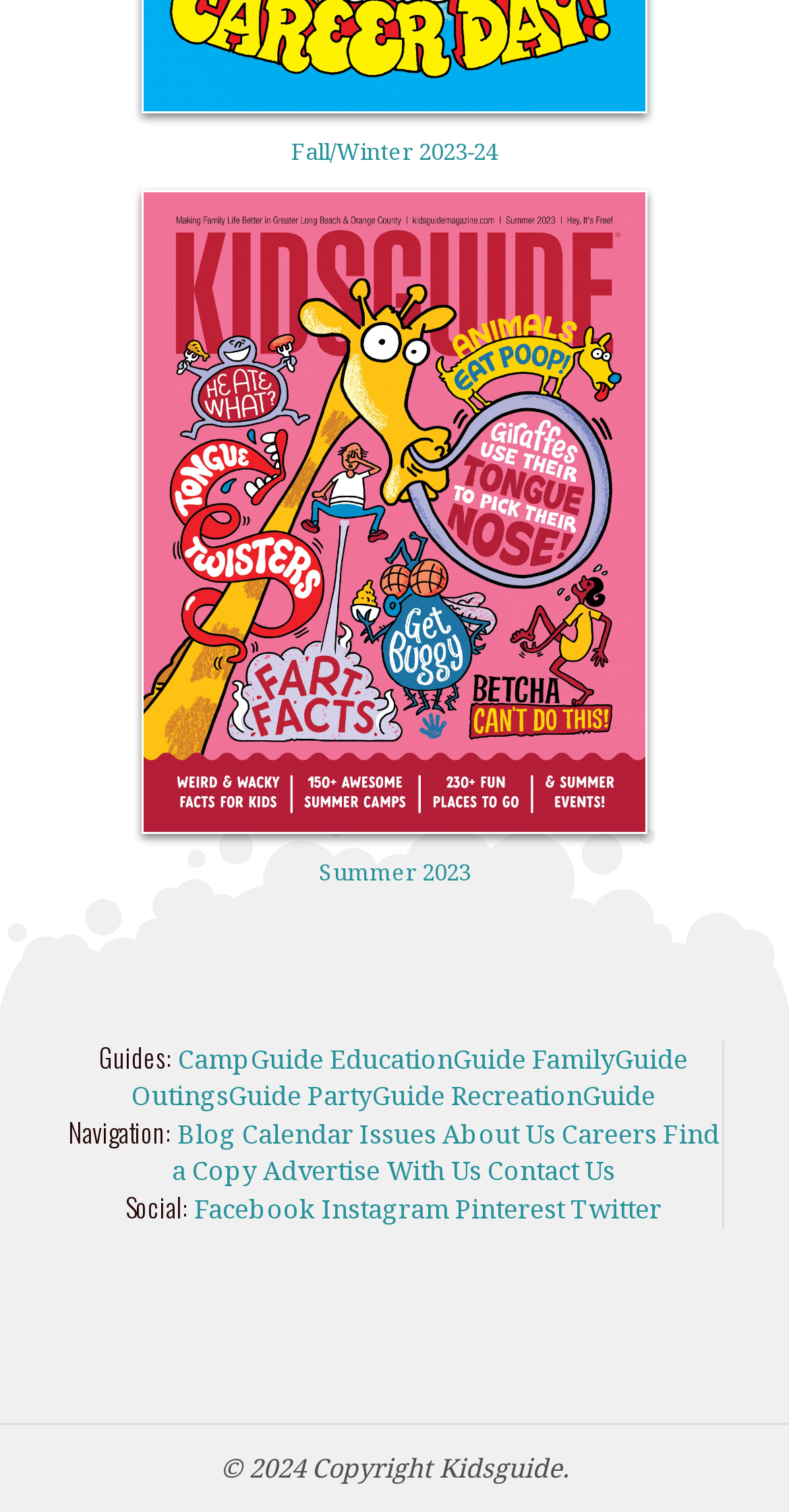How many social media links are there?
Answer briefly with a single word or phrase based on the image.

4